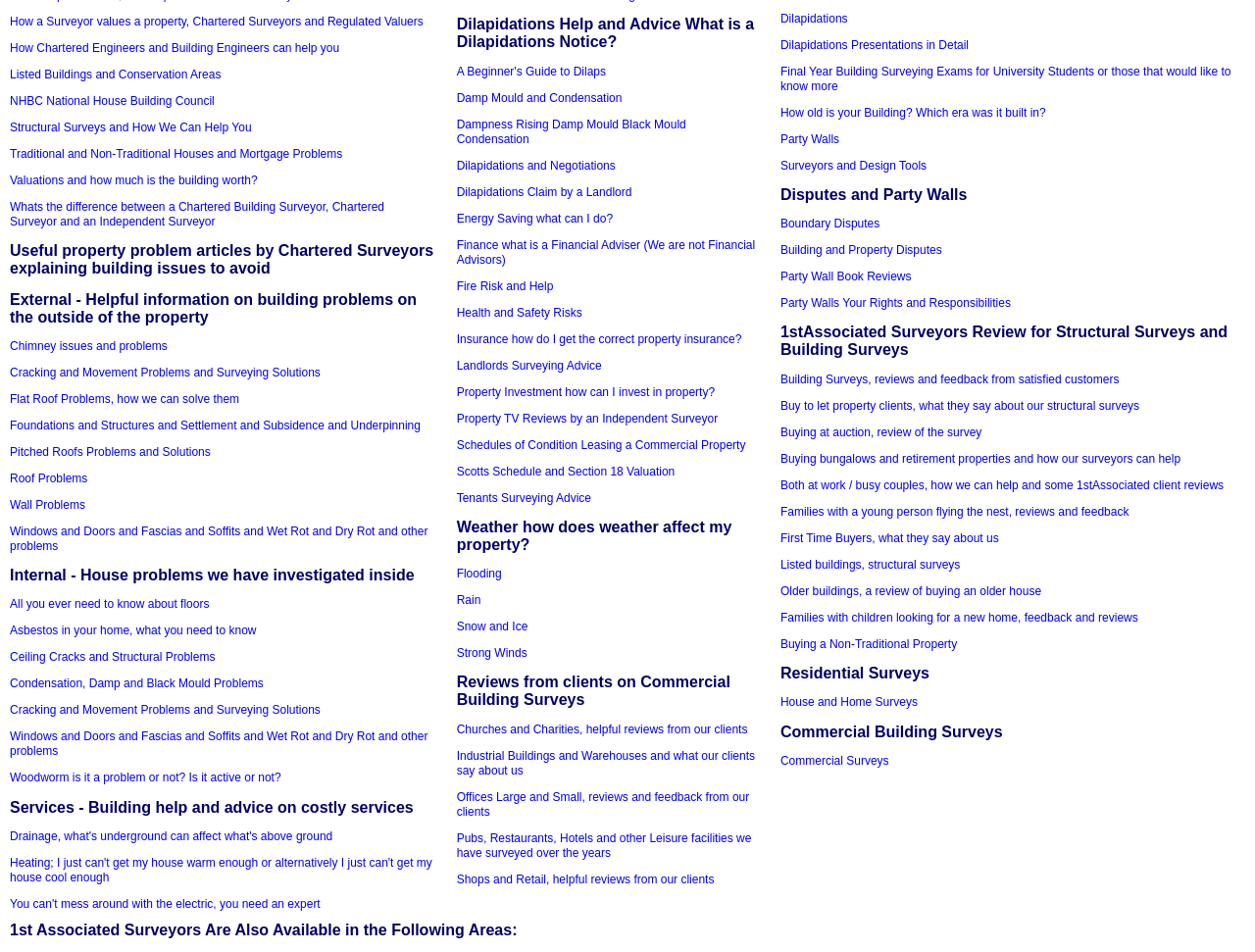Pinpoint the bounding box coordinates of the area that must be clicked to complete this instruction: "Learn about how a surveyor values a property".

[0.008, 0.016, 0.337, 0.03]